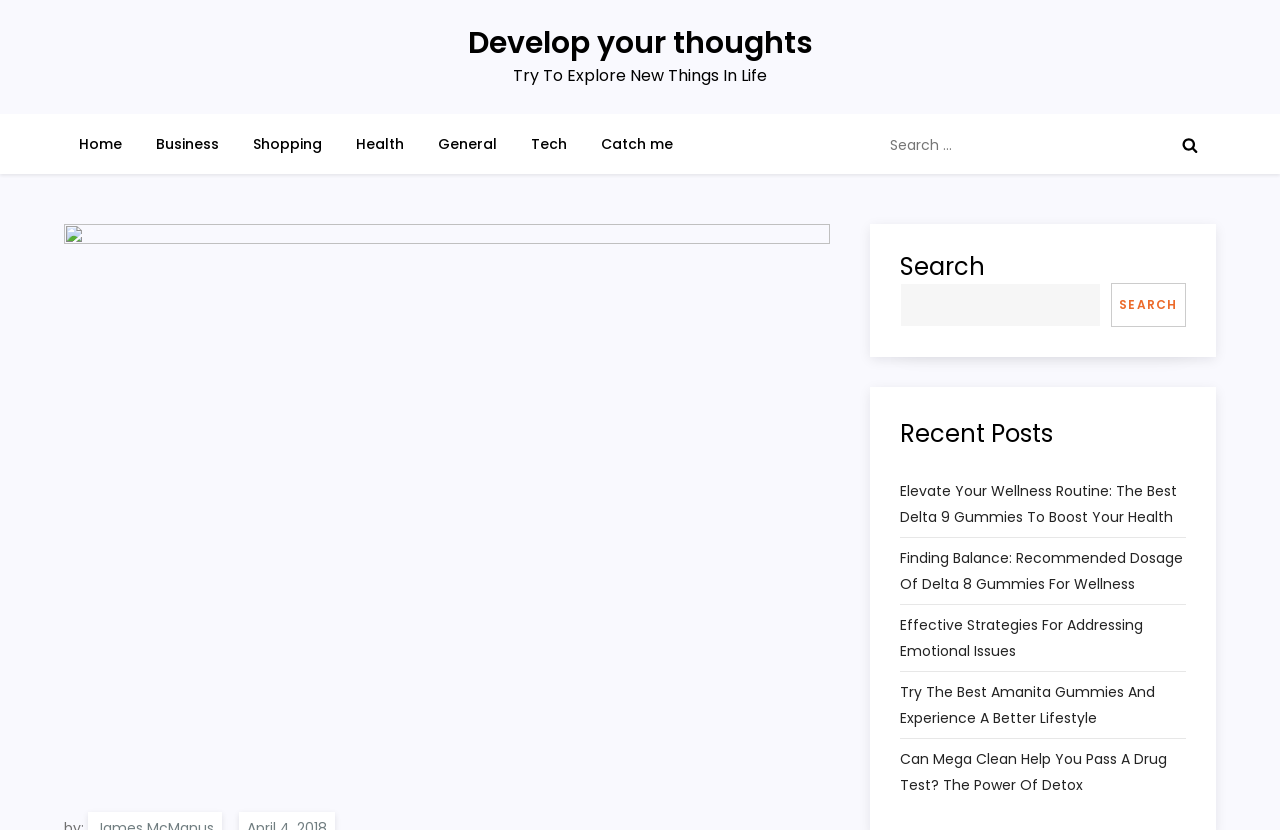Please identify the bounding box coordinates of the clickable area that will fulfill the following instruction: "Contact via email". The coordinates should be in the format of four float numbers between 0 and 1, i.e., [left, top, right, bottom].

None